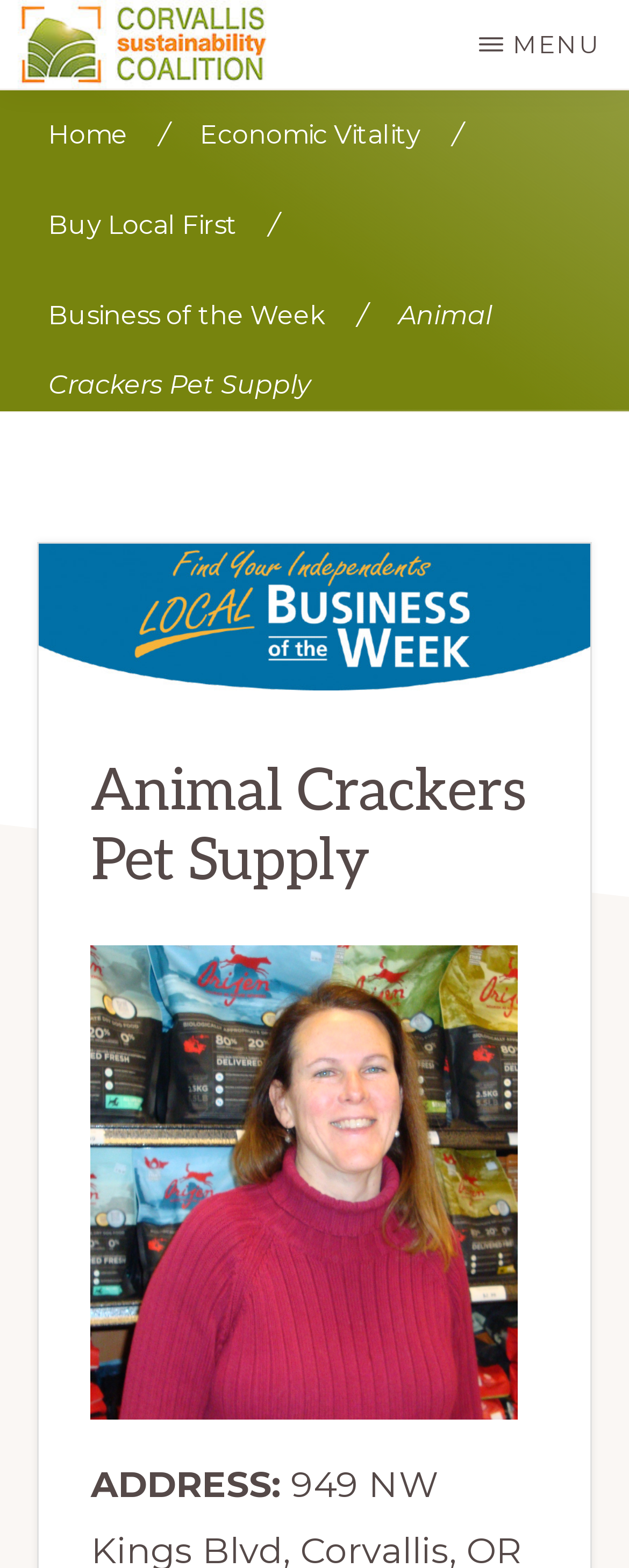What is the logo of the Corvallis Sustainability Coalition?
Using the image as a reference, deliver a detailed and thorough answer to the question.

The logo is obtained from the image element 'Corvallis Sustainability Coalition logo' which is part of the top section of the webpage, representing the Corvallis Sustainability Coalition.